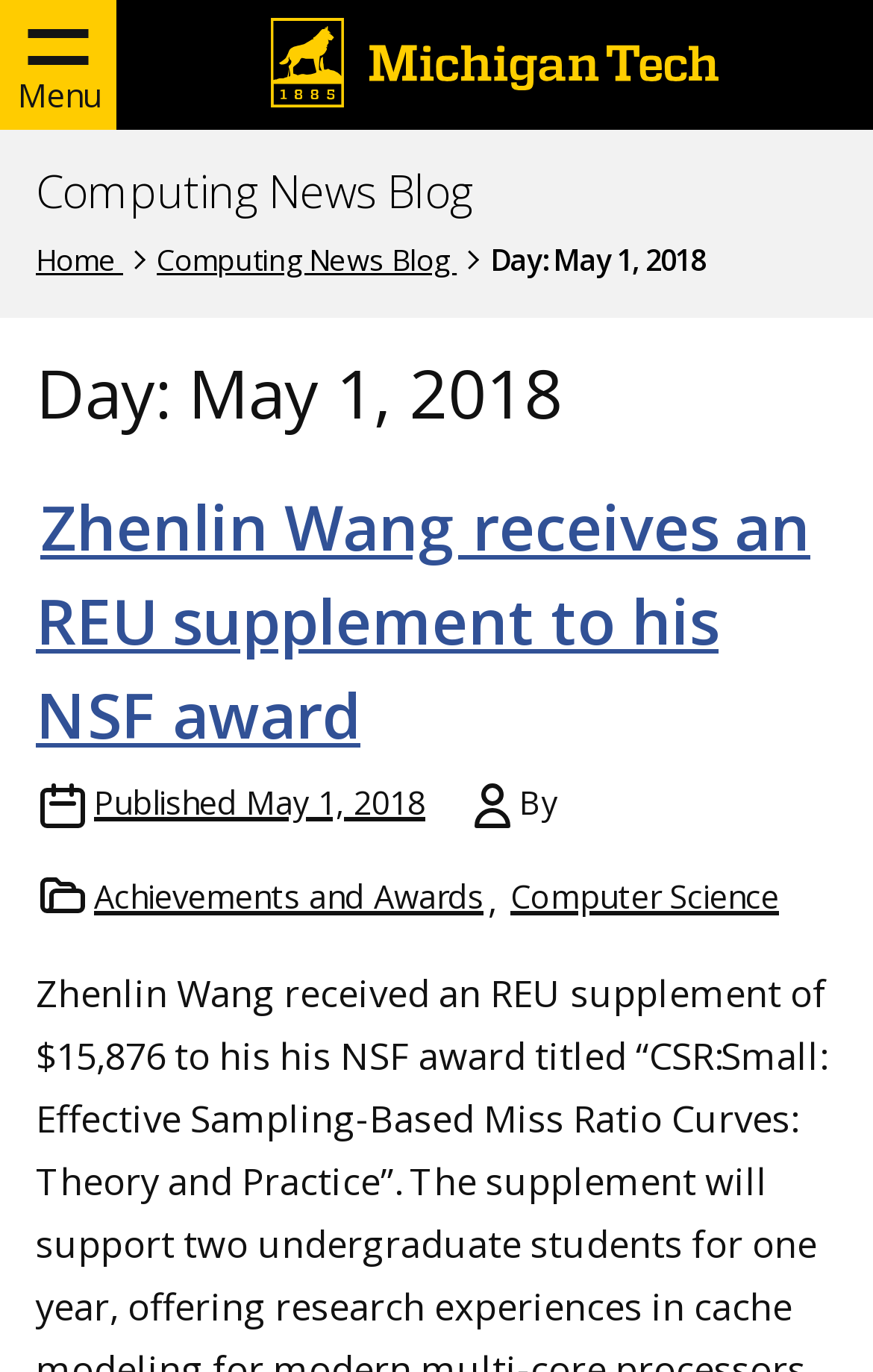Determine the bounding box coordinates for the UI element matching this description: "Menu".

[0.0, 0.0, 0.133, 0.095]